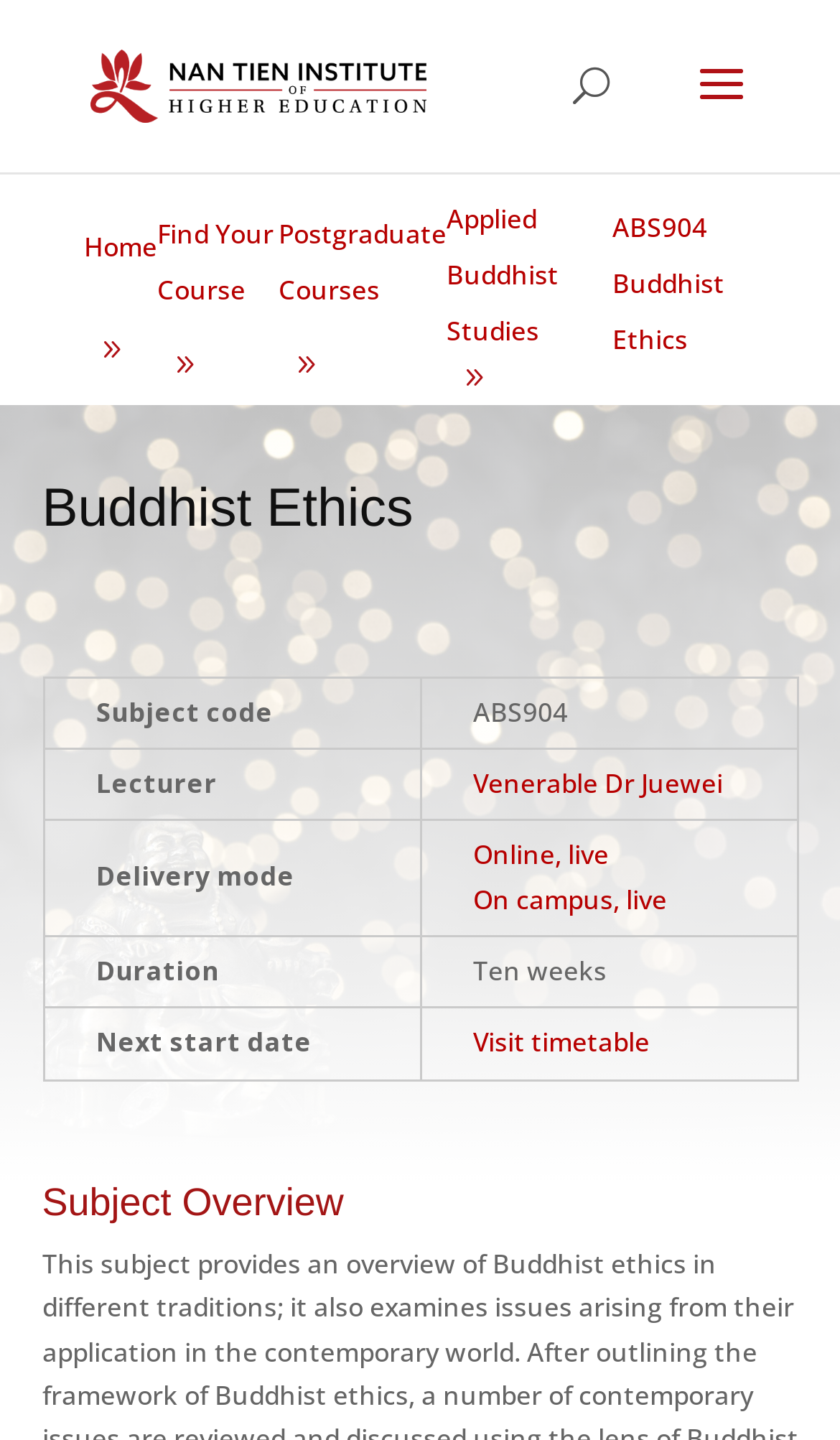Predict the bounding box coordinates of the area that should be clicked to accomplish the following instruction: "View the course details of ABS904 Buddhist Ethics". The bounding box coordinates should consist of four float numbers between 0 and 1, i.e., [left, top, right, bottom].

[0.729, 0.139, 0.9, 0.256]